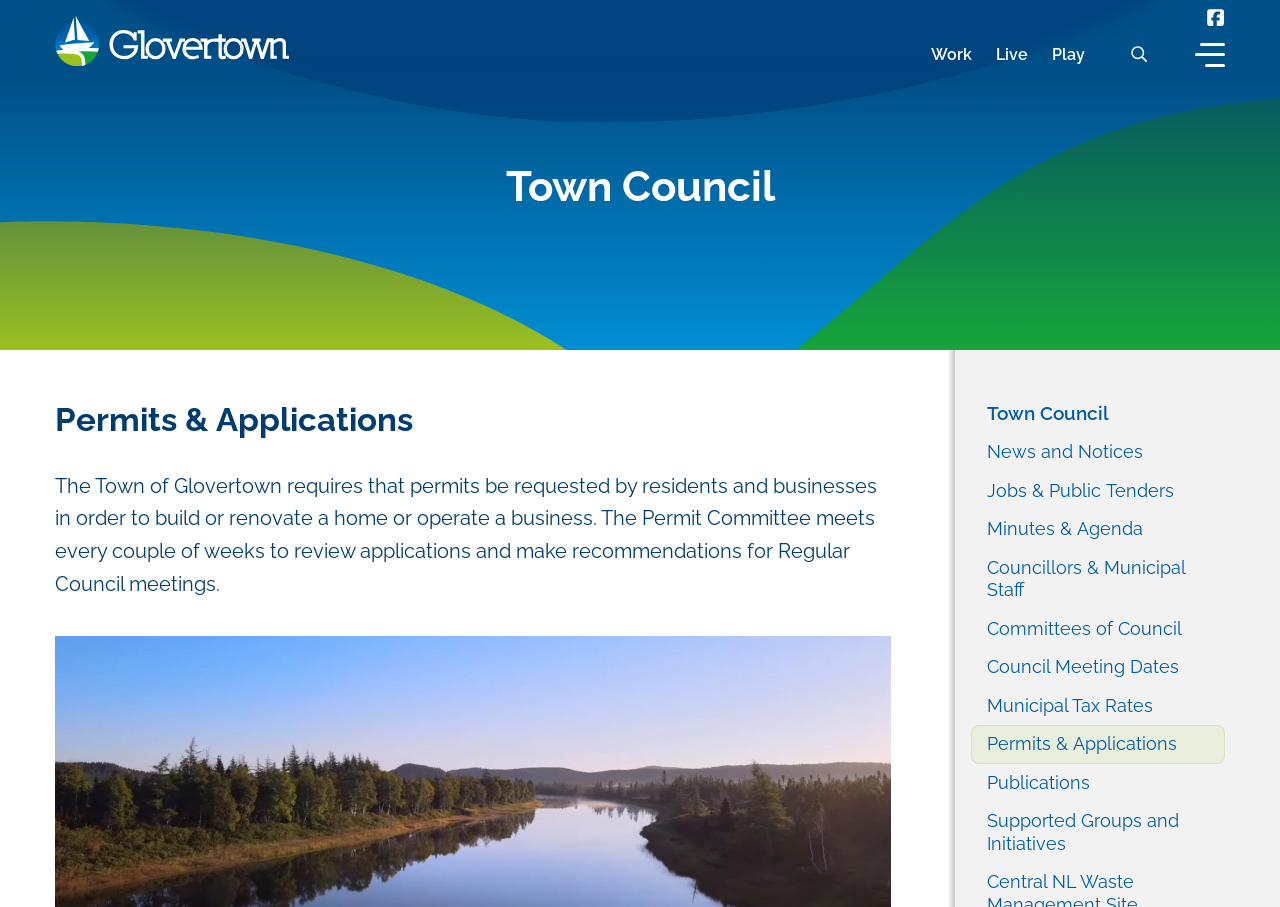Pinpoint the bounding box coordinates of the element that must be clicked to accomplish the following instruction: "Show navigation". The coordinates should be in the format of four float numbers between 0 and 1, i.e., [left, top, right, bottom].

[0.929, 0.047, 0.957, 0.074]